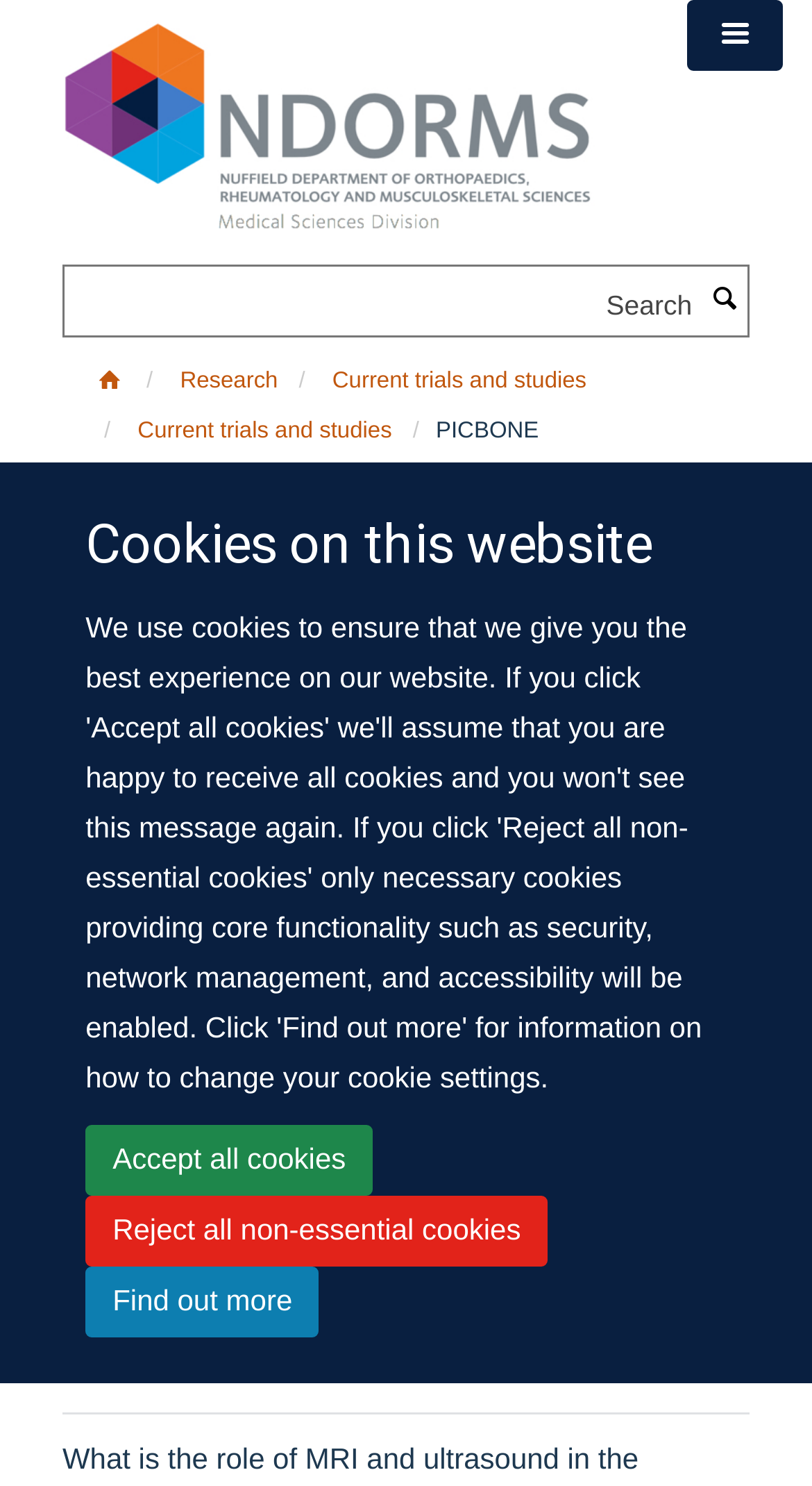Please determine the bounding box coordinates of the element to click on in order to accomplish the following task: "Contact the PICBONE team". Ensure the coordinates are four float numbers ranging from 0 to 1, i.e., [left, top, right, bottom].

[0.137, 0.397, 0.562, 0.419]